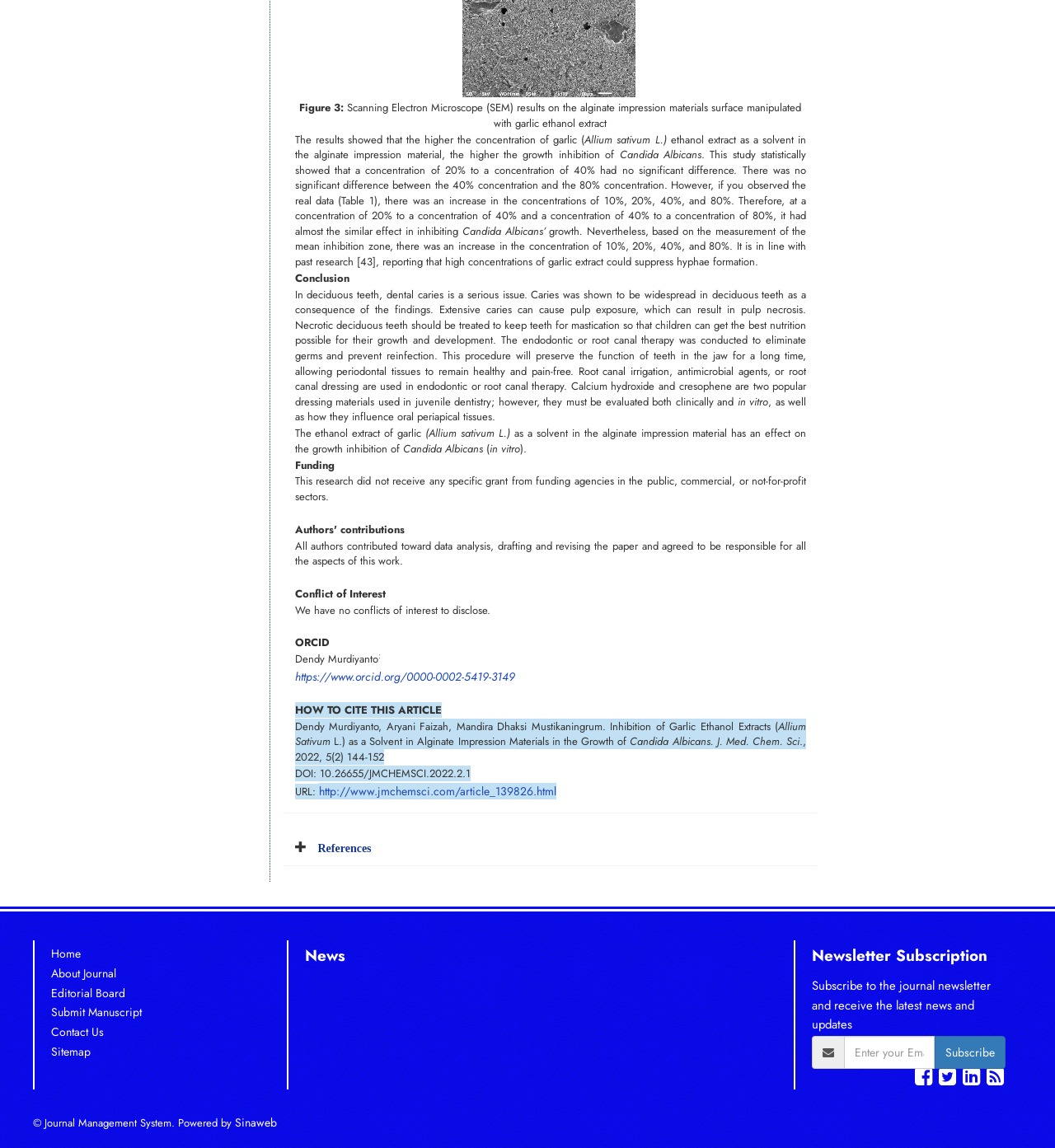Identify the bounding box for the described UI element: "Editorial Board".

[0.048, 0.858, 0.119, 0.872]